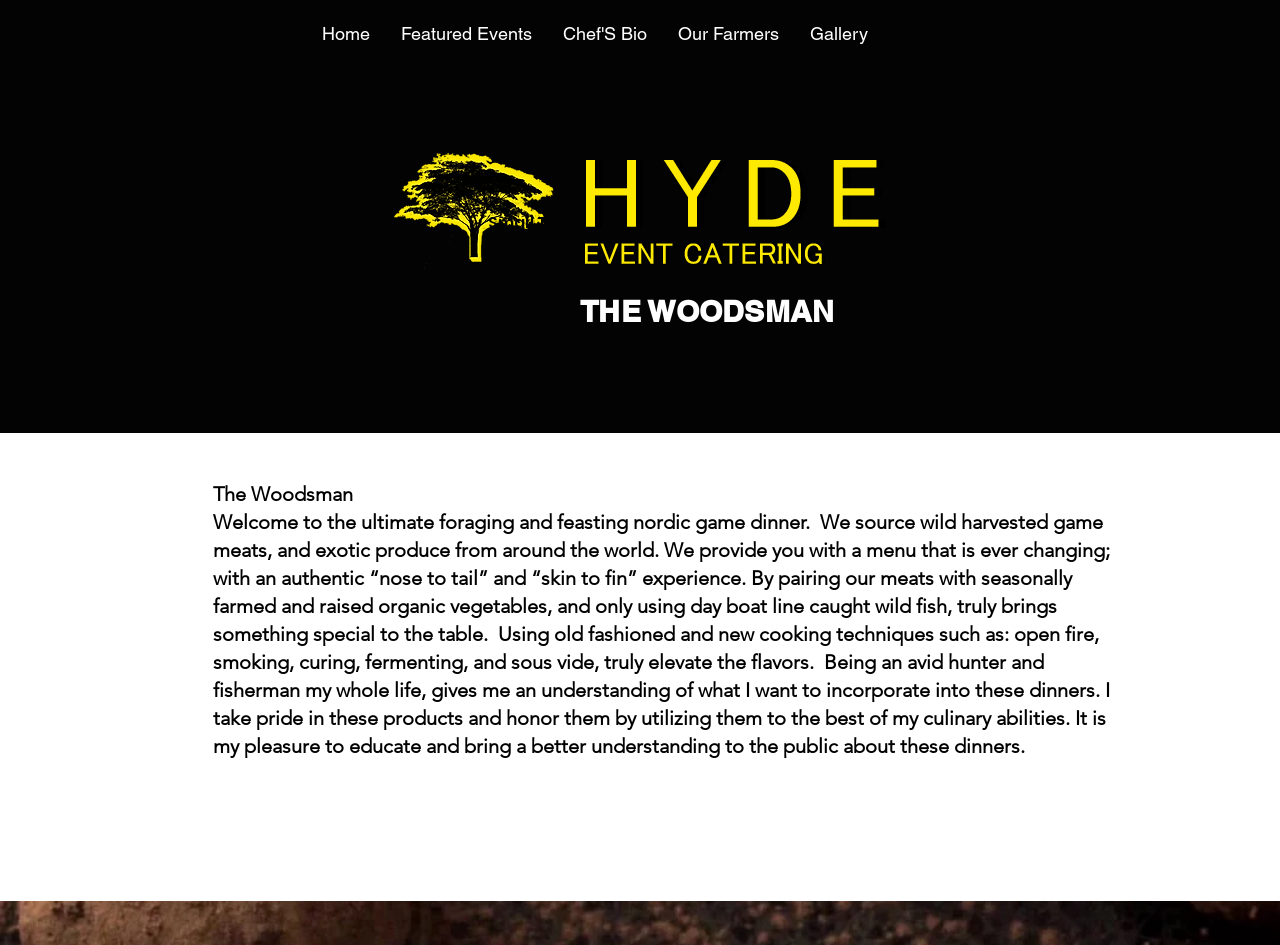Please specify the bounding box coordinates in the format (top-left x, top-left y, bottom-right x, bottom-right y), with all values as floating point numbers between 0 and 1. Identify the bounding box of the UI element described by: Home

[0.24, 0.014, 0.301, 0.057]